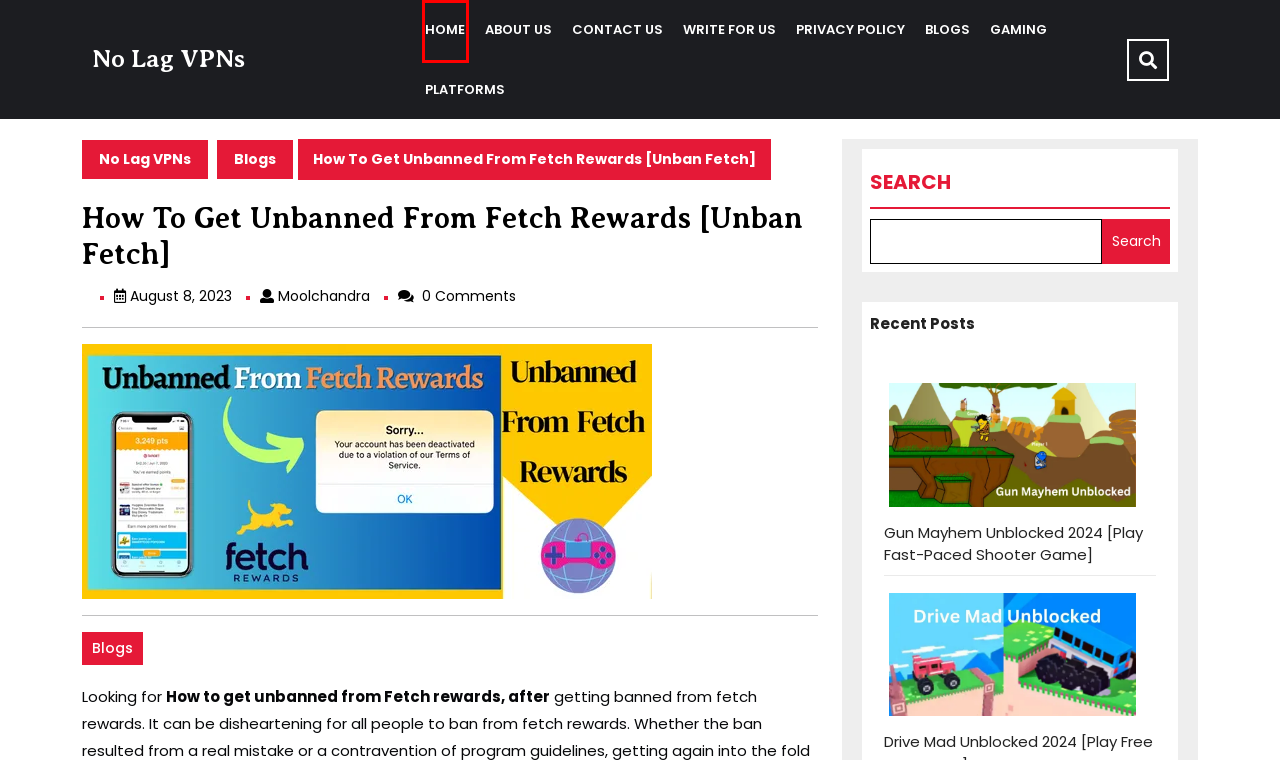Provided is a screenshot of a webpage with a red bounding box around an element. Select the most accurate webpage description for the page that appears after clicking the highlighted element. Here are the candidates:
A. Gaming - No Lag VPNs
B. Gun Mayhem Unblocked 2024 [Play Gun Mayhem Game Free]
C. Drive Mad Unblocked 2024 [Play Online Game & Enjoy]
D. Contact Us - No Lag VPNs
E. Blogs - No Lag VPNs
F. About Us - No Lag VPNs
G. Platforms - No Lag VPNs
H. What Is A No Lag VPN - NoLagVPN For Warzone Game

H